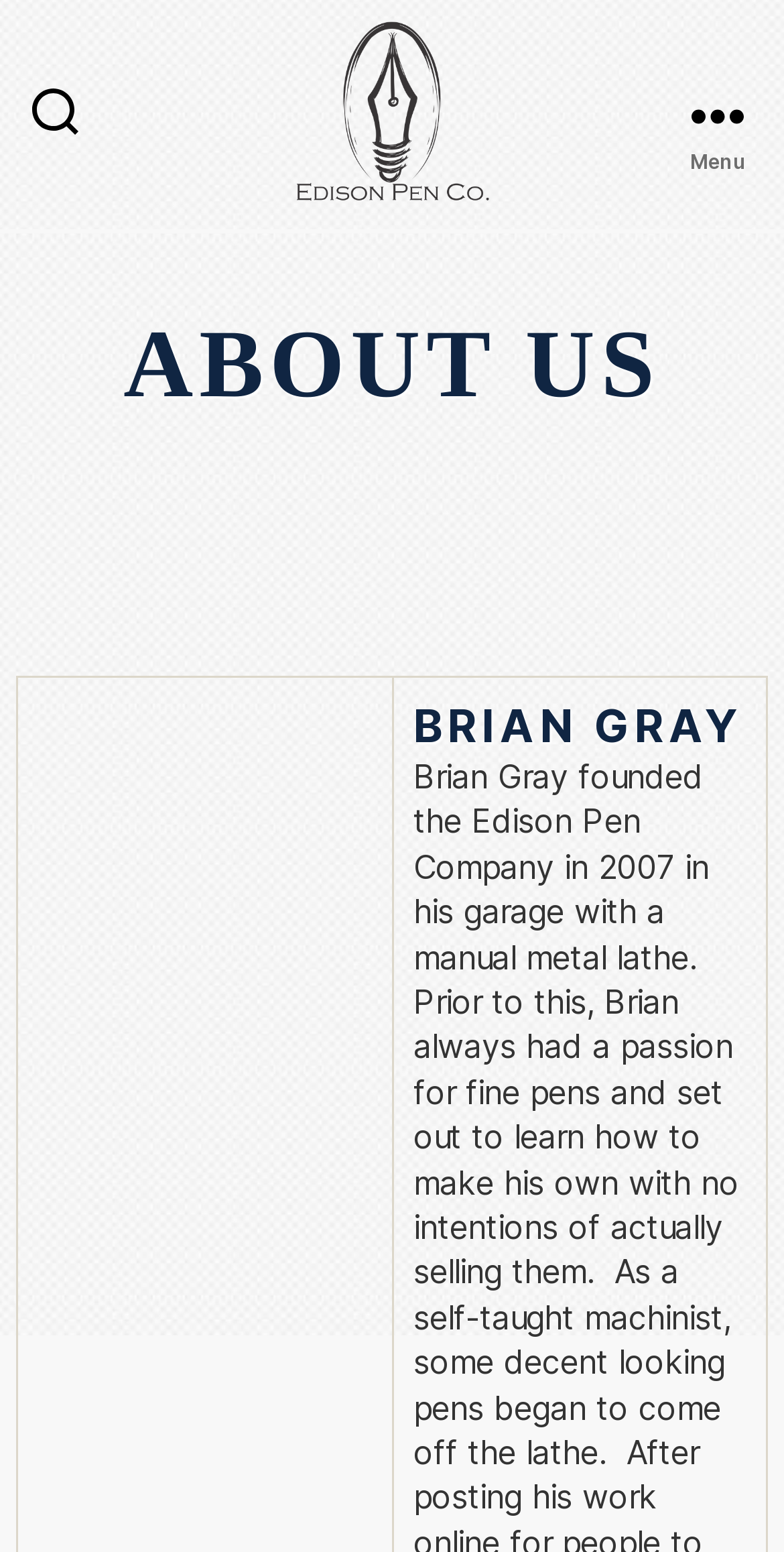What is the name of the company? Look at the image and give a one-word or short phrase answer.

Edison Pen Co